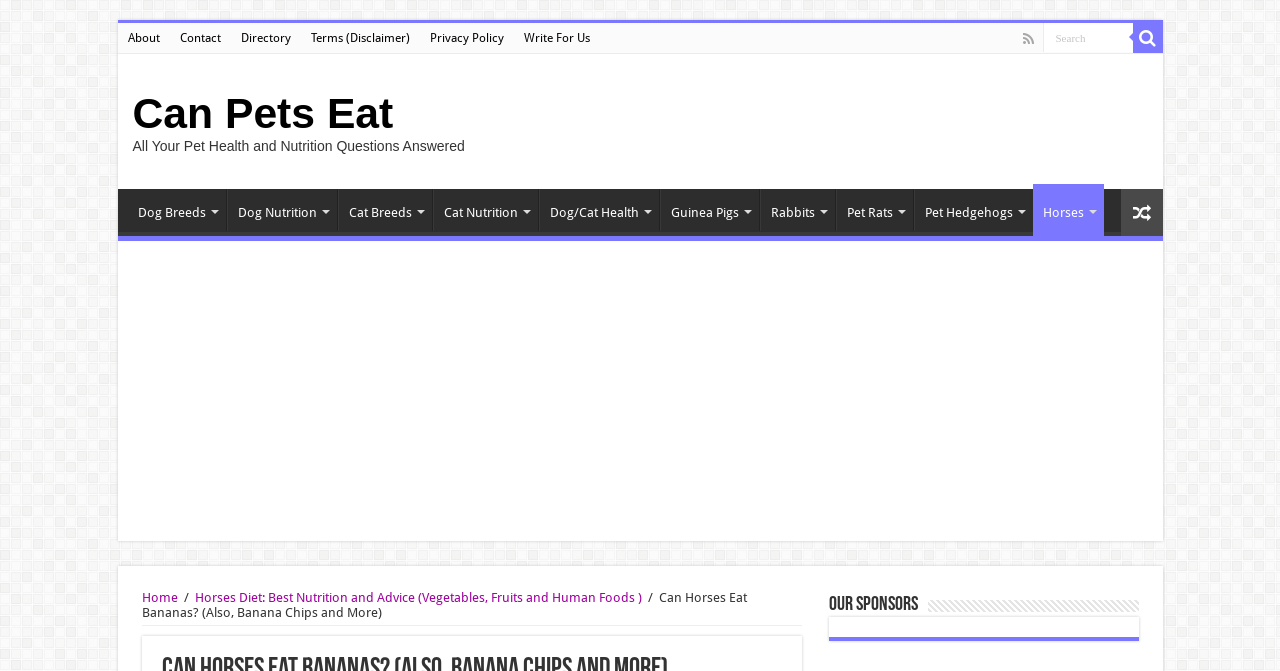Please locate the bounding box coordinates for the element that should be clicked to achieve the following instruction: "check the terms and disclaimer". Ensure the coordinates are given as four float numbers between 0 and 1, i.e., [left, top, right, bottom].

[0.235, 0.034, 0.328, 0.079]